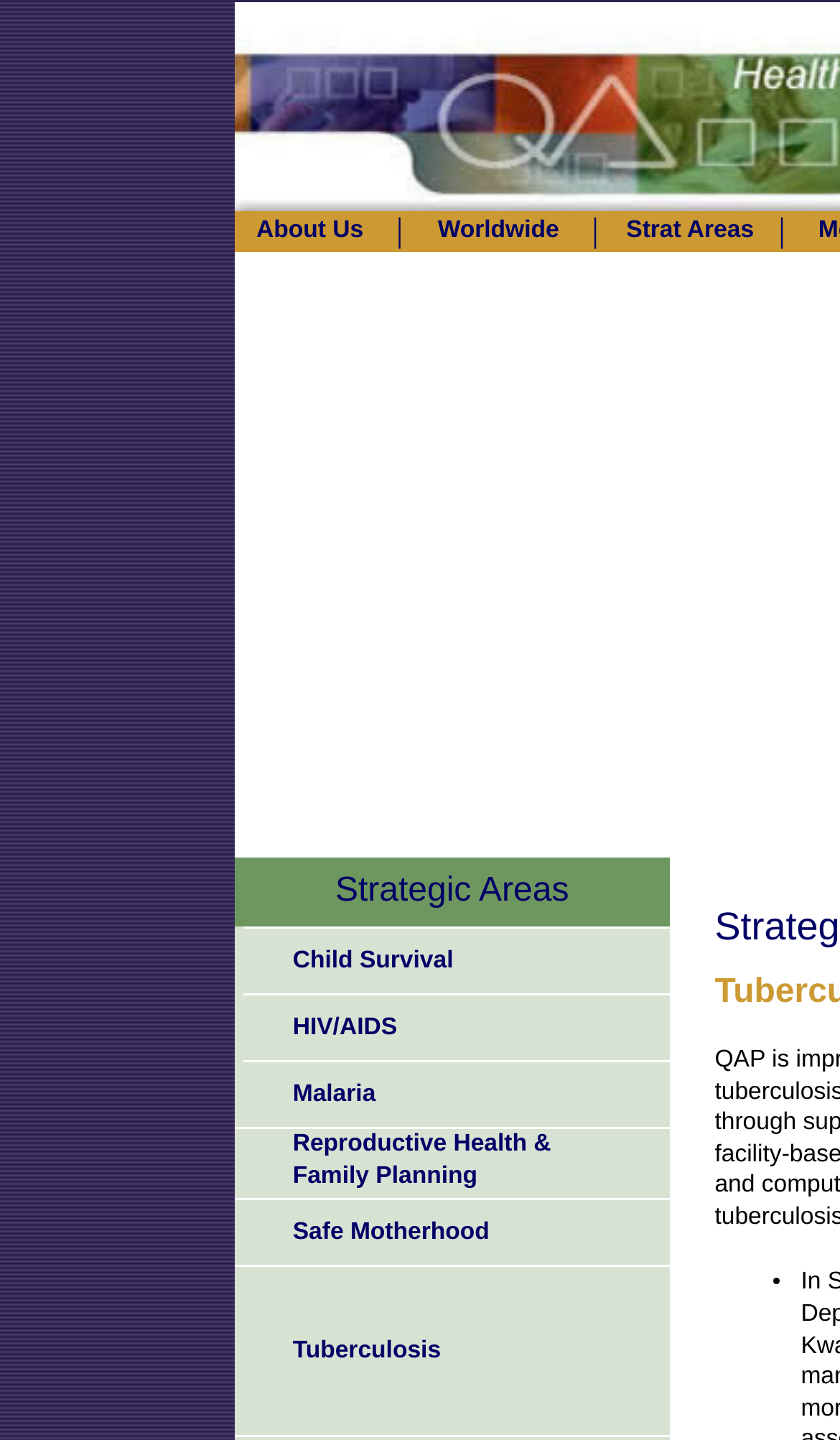What is the first strategic area listed?
Using the information from the image, answer the question thoroughly.

The first strategic area listed is 'Tuberculosis' which can be found in the table with the header 'Strategic Areas'.